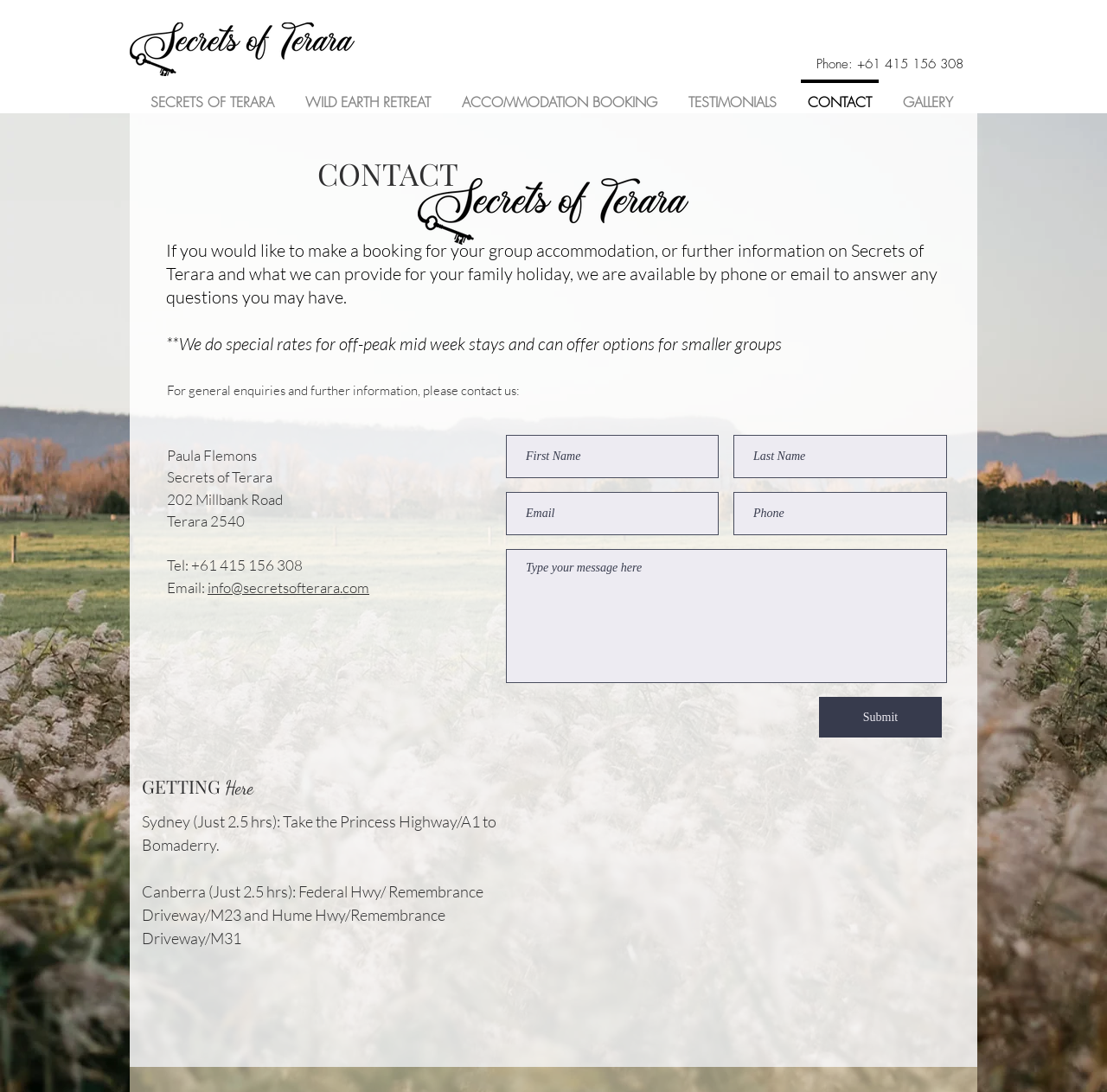Can you find the bounding box coordinates for the UI element given this description: "floorboard gap filler"? Provide the coordinates as four float numbers between 0 and 1: [left, top, right, bottom].

None